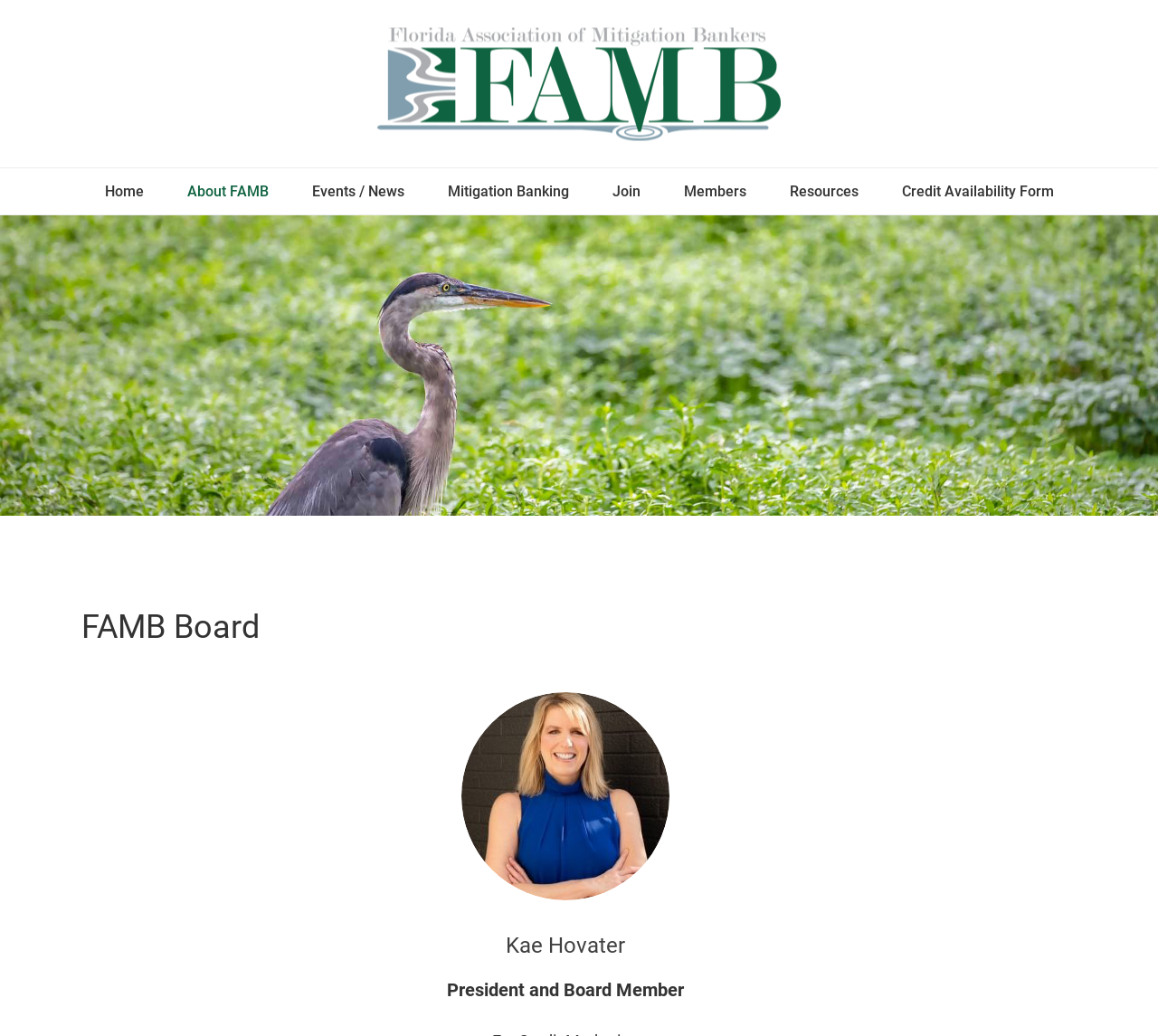Please give a succinct answer to the question in one word or phrase:
What is the title of the person displayed in the headshot?

President and Board Member